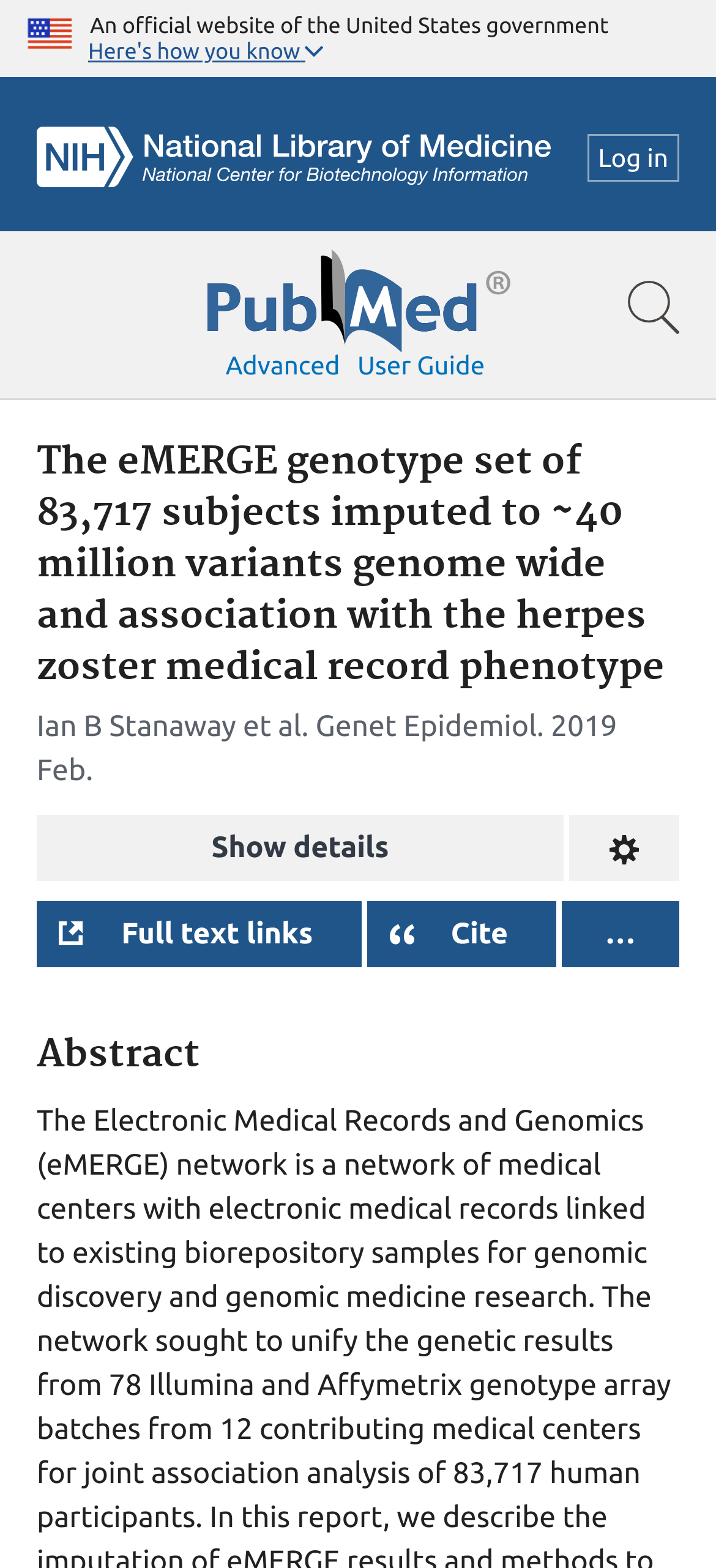Locate the bounding box coordinates of the area that needs to be clicked to fulfill the following instruction: "Click on Facebook social link". The coordinates should be in the format of four float numbers between 0 and 1, namely [left, top, right, bottom].

None